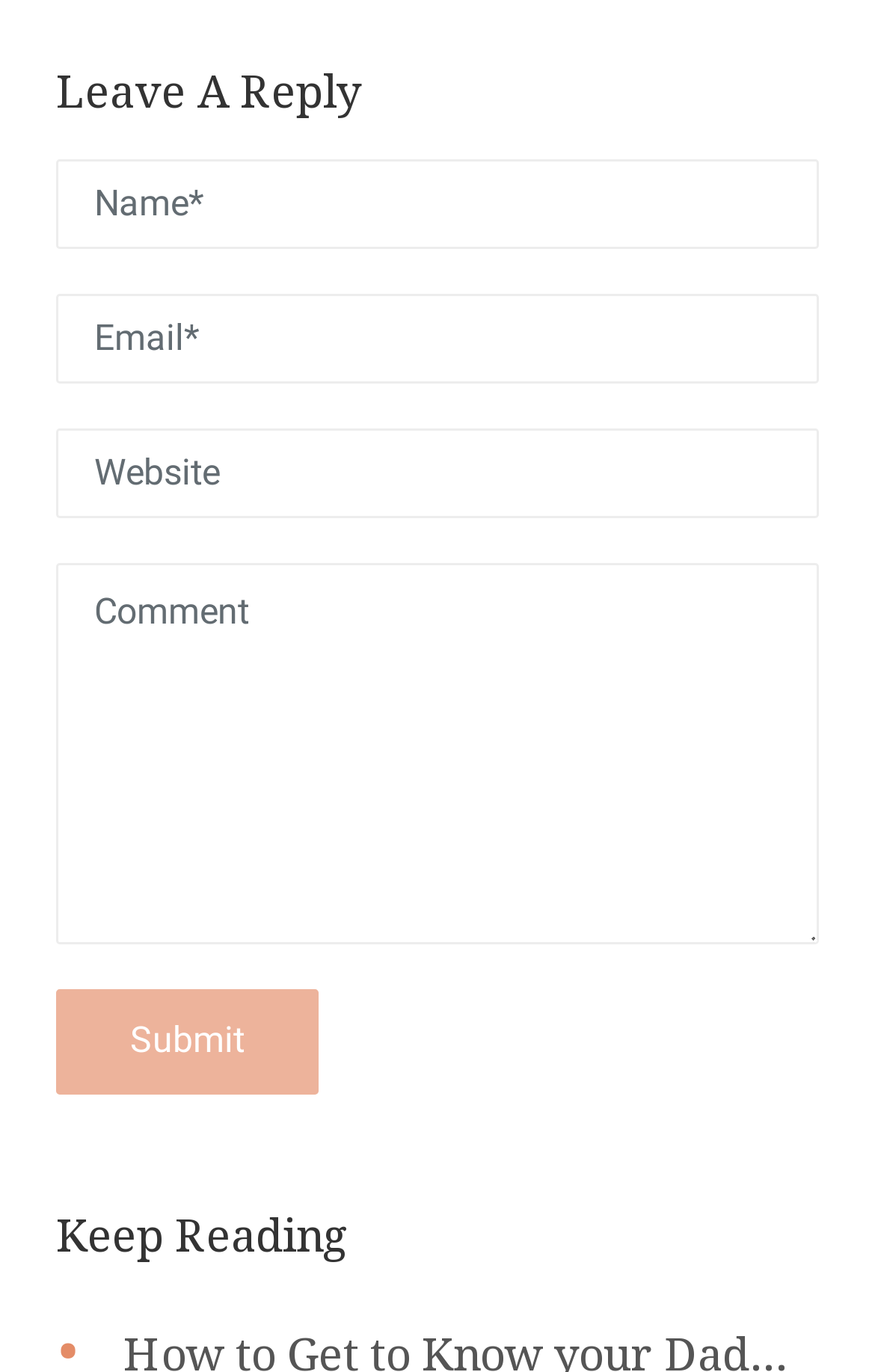Respond with a single word or phrase to the following question:
What is the heading below the textboxes?

Keep Reading